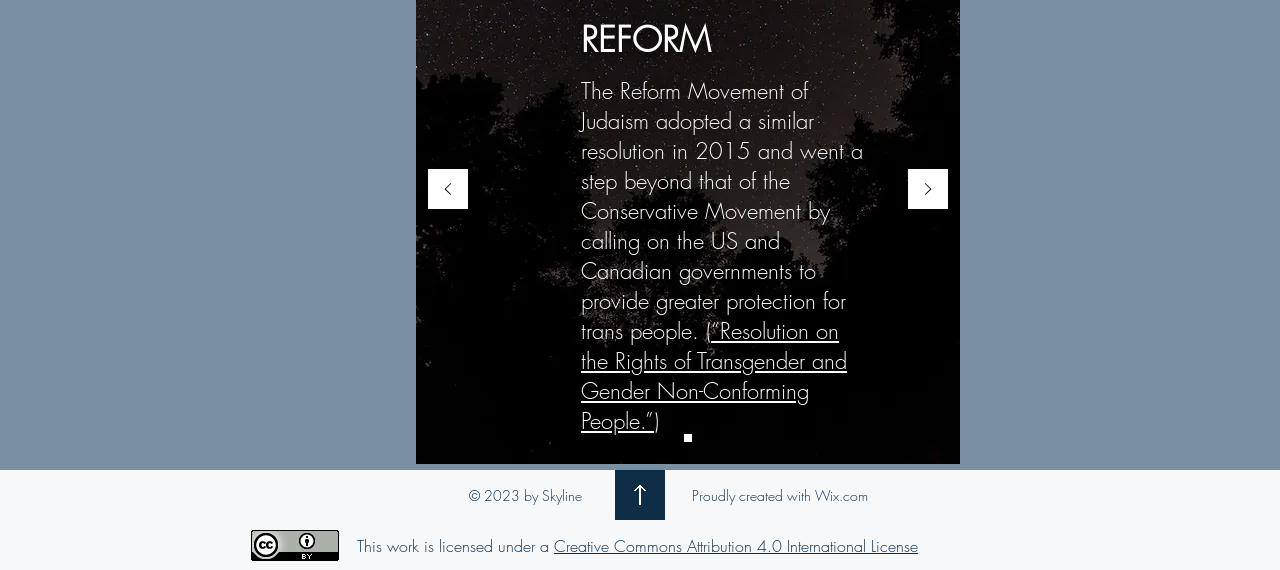What is the type of license used for the work?
Please look at the screenshot and answer in one word or a short phrase.

Creative Commons Attribution 4.0 International License